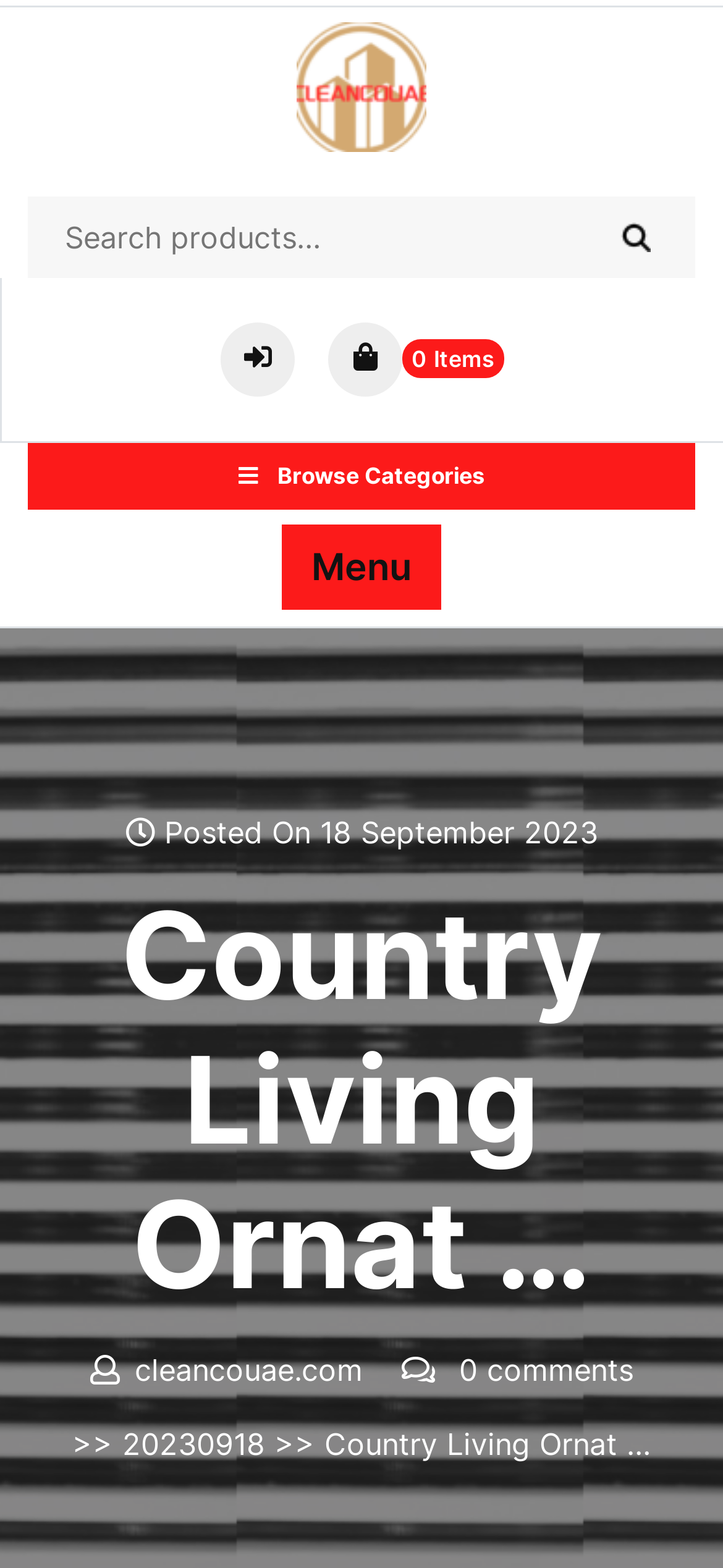How many items are in the cart?
Based on the visual, give a brief answer using one word or a short phrase.

0